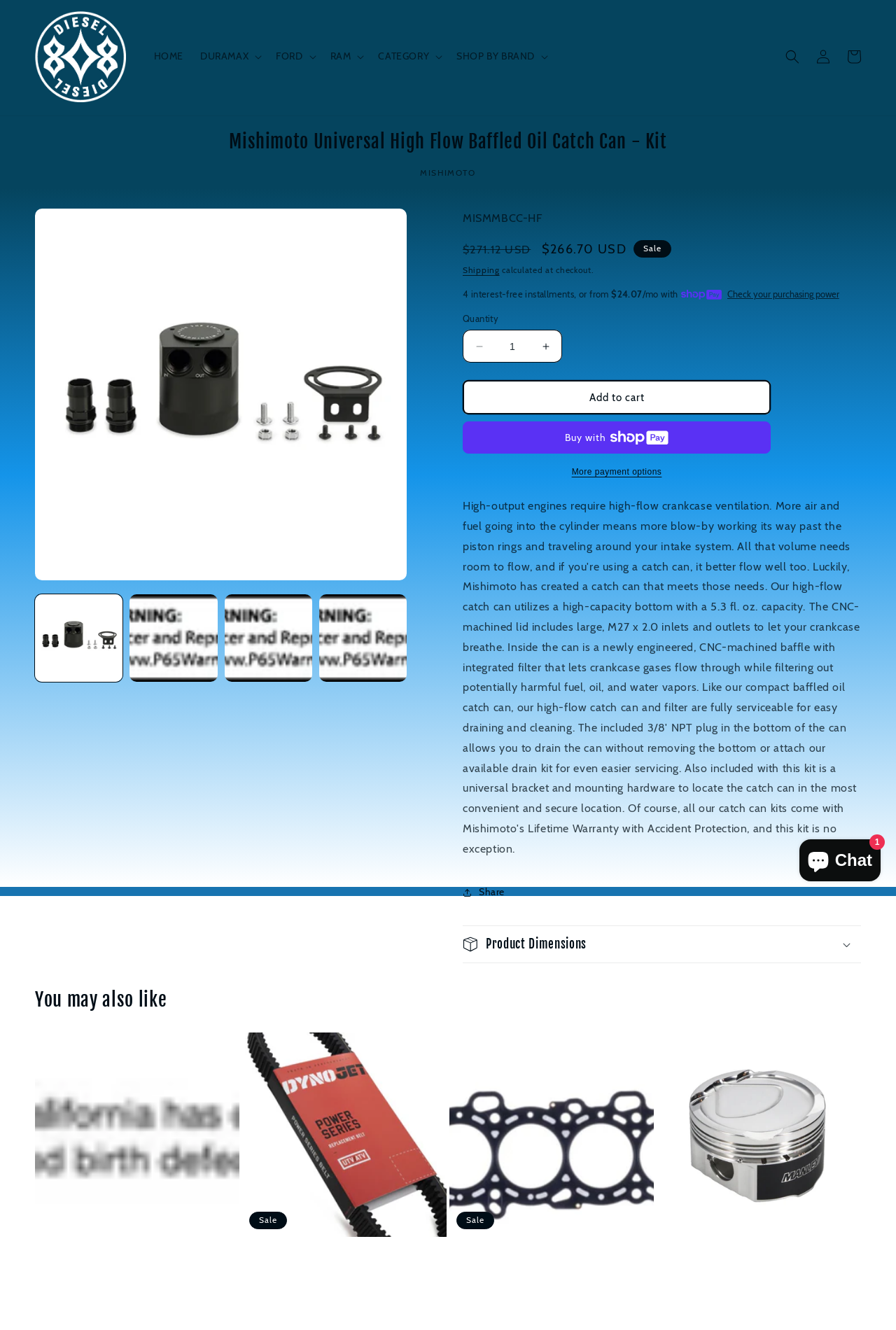Utilize the details in the image to give a detailed response to the question: How many products are recommended in the 'You may also like' section?

The number of products recommended in the 'You may also like' section can be determined by counting the number of products listed in that section. There are three products listed, each with an image and a description.